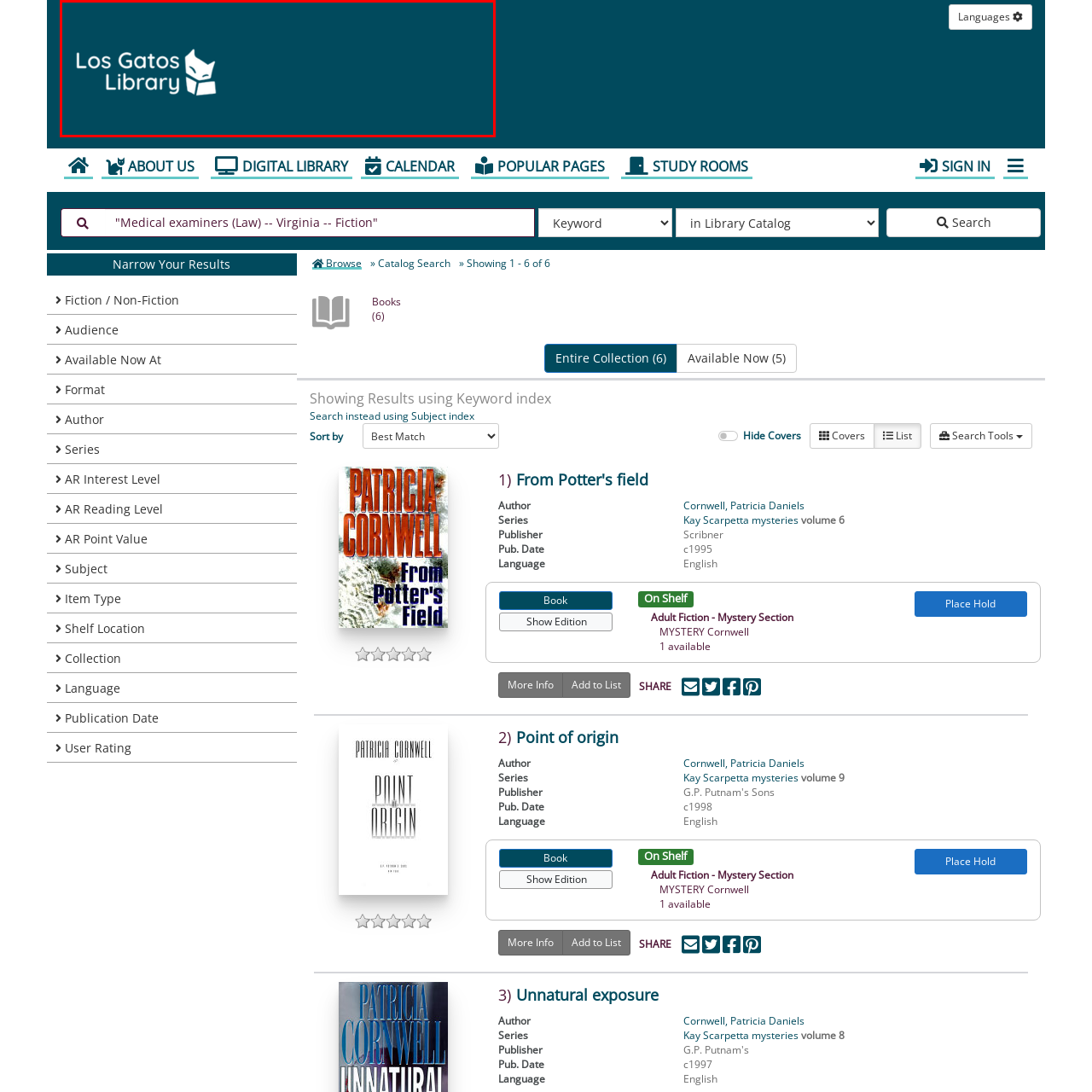Examine the area surrounded by the red box and describe it in detail.

The image features the logo of the Los Gatos Library, prominently displayed on a teal background. On the left side, the logo depicts a stylized open book with a fox's head, symbolizing knowledge and wisdom. To the right of the logo, the text "Los Gatos Library" is elegantly rendered in a clean, modern font. This design effectively represents the library's commitment to community learning and accessibility to diverse resources. The color scheme and graphic elements convey a welcoming atmosphere for visitors seeking information and services.